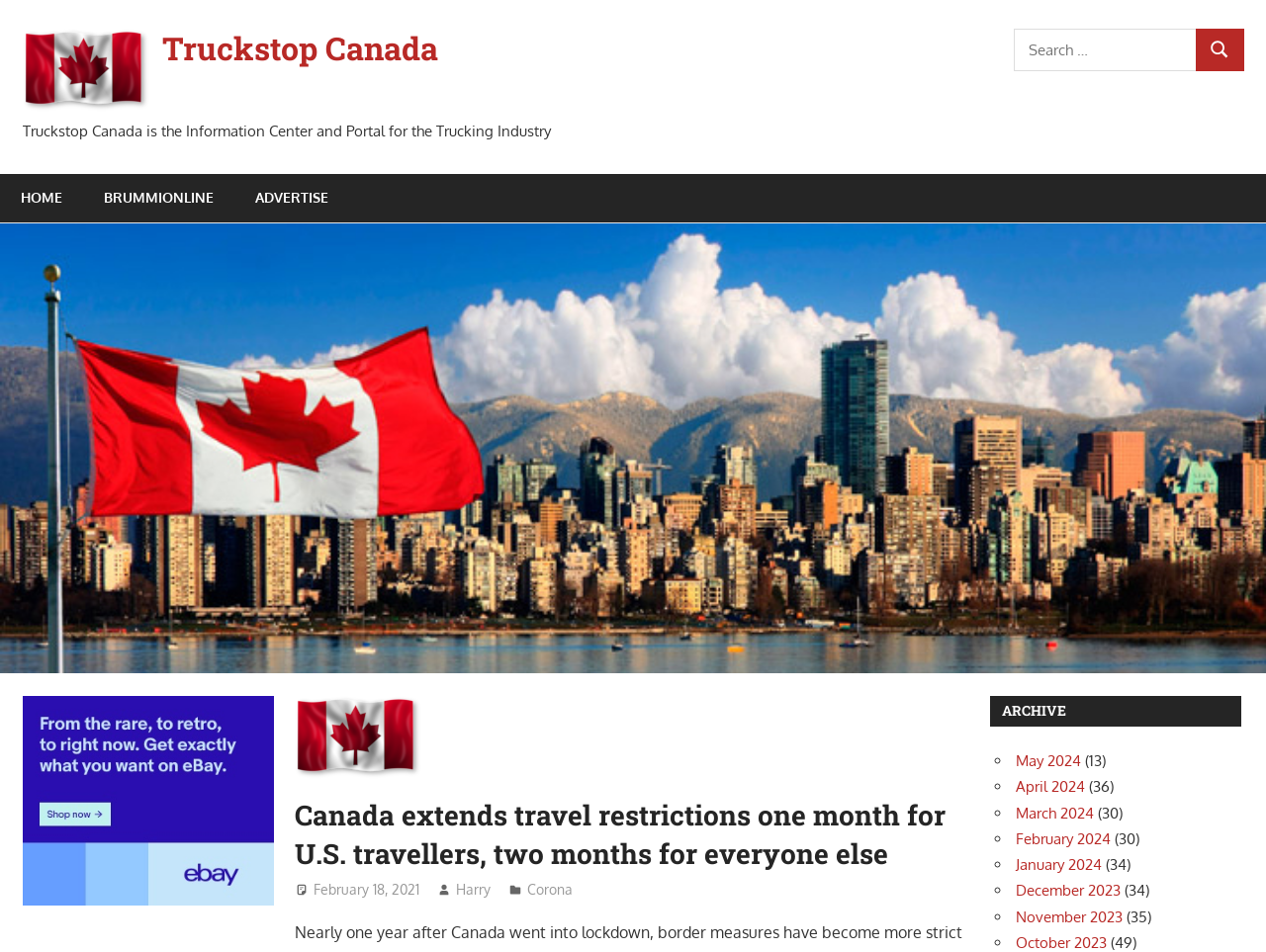What is the primary menu?
Using the image as a reference, give an elaborate response to the question.

I found the primary menu by looking at the navigation section of the webpage, which is located at the top of the page. The menu items are 'HOME', 'BRUMMIONLINE', and 'ADVERTISE'.